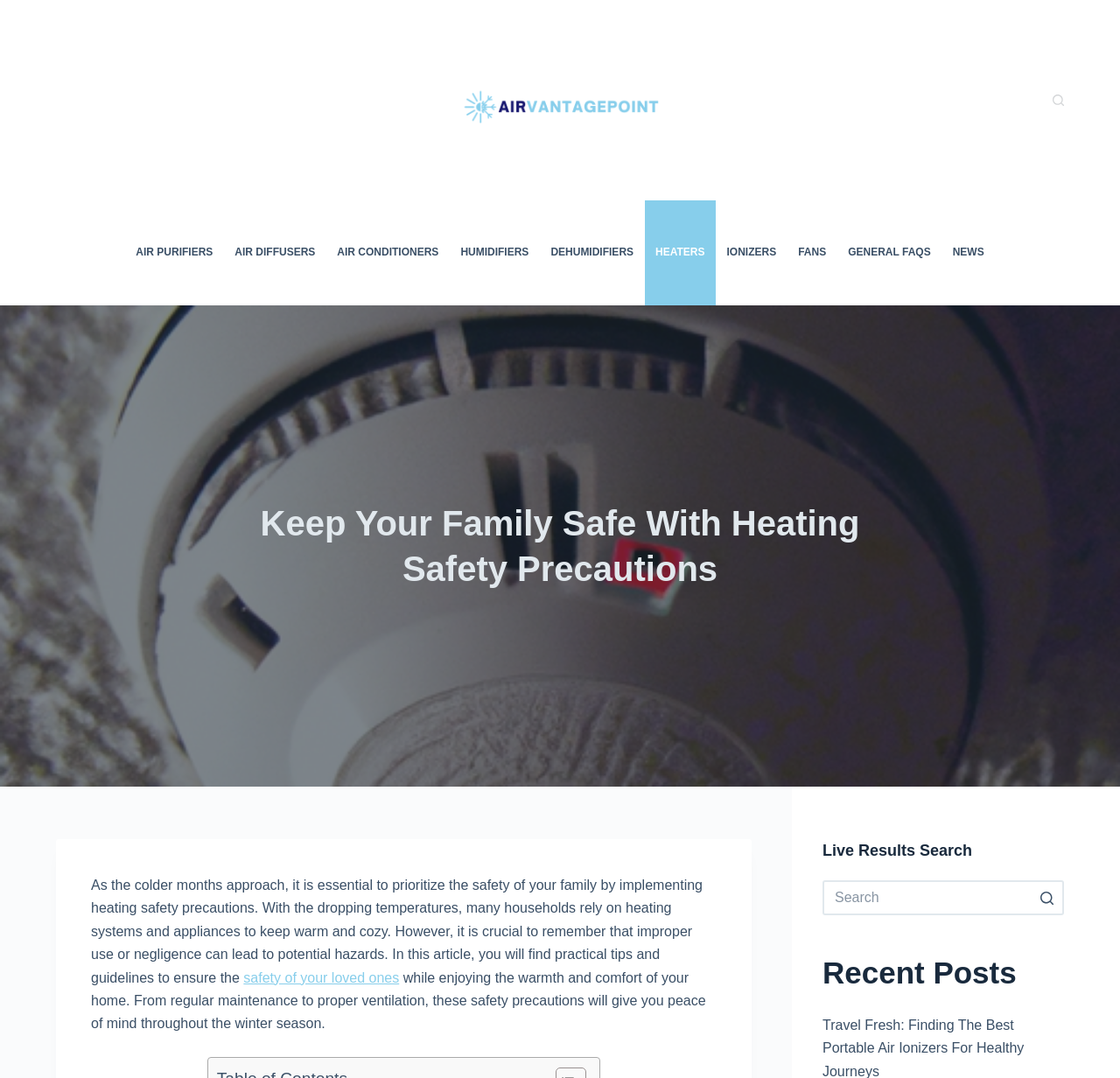Identify and provide the main heading of the webpage.

Keep Your Family Safe With Heating Safety Precautions